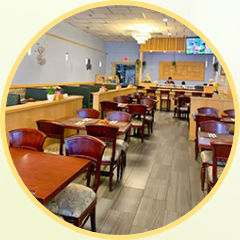Describe all the elements visible in the image meticulously.

The image showcases the inviting interior of the East Cafe Chinese & Japanese Restaurant, highlighting its spacious dining area designed for both dine-in and takeout experiences. The restaurant features well-arranged wooden tables with comfortable seating, creating a warm and welcoming atmosphere. Soft lighting enhances the ambiance, while decorative elements on the walls add a touch of elegance. A television can be seen in the background, contributing to a lively dining experience. This setting is ideal for enjoying a variety of authentic Chinese and Japanese dishes, making it a perfect spot for family gatherings or casual meals. The establishment, located at 343 Mt Hope Ave, Rockaway, NJ, is currently open for dine-in service.